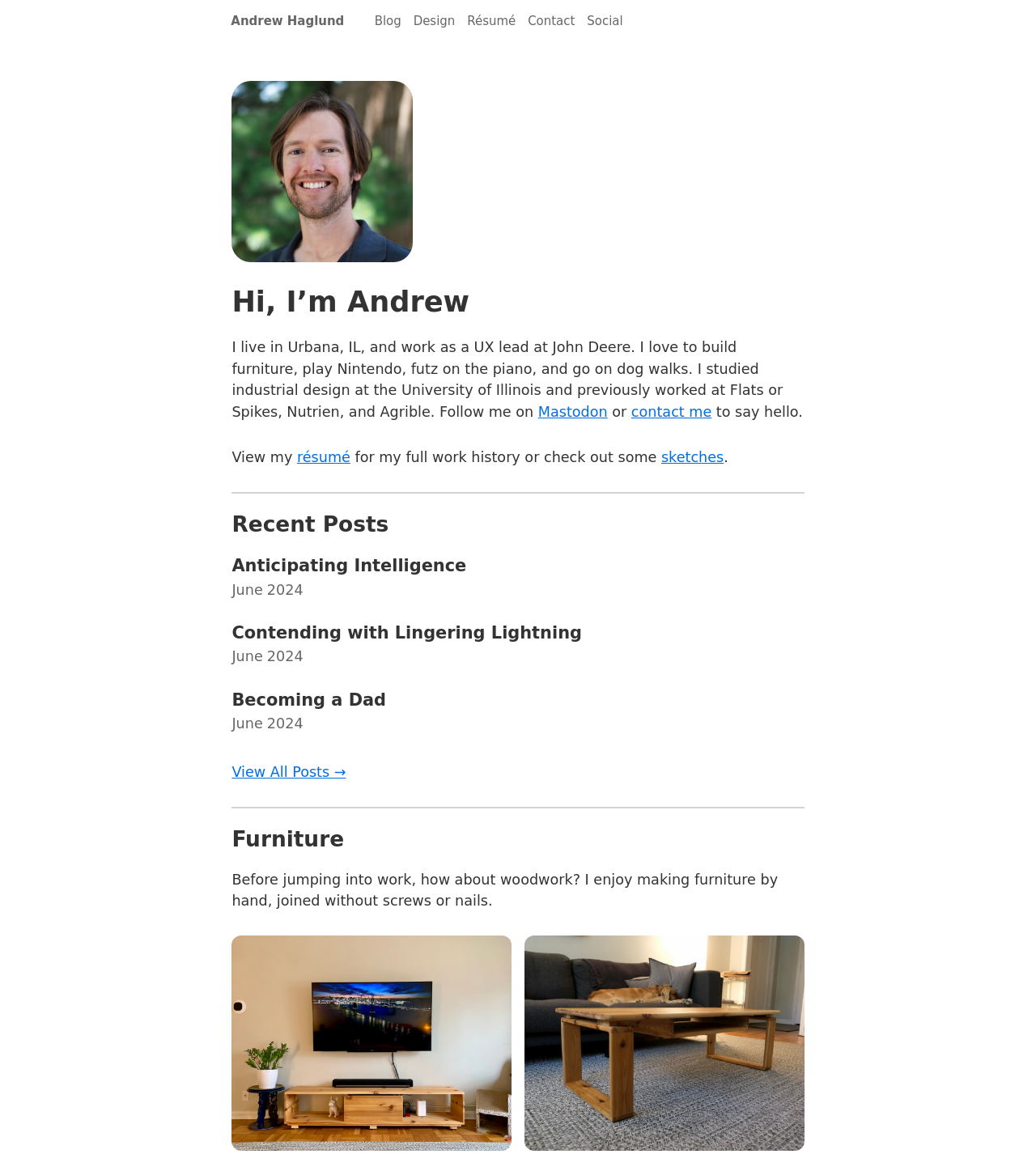Identify the bounding box coordinates of the clickable region to carry out the given instruction: "Check out Andrew's furniture work".

[0.224, 0.716, 0.776, 0.738]